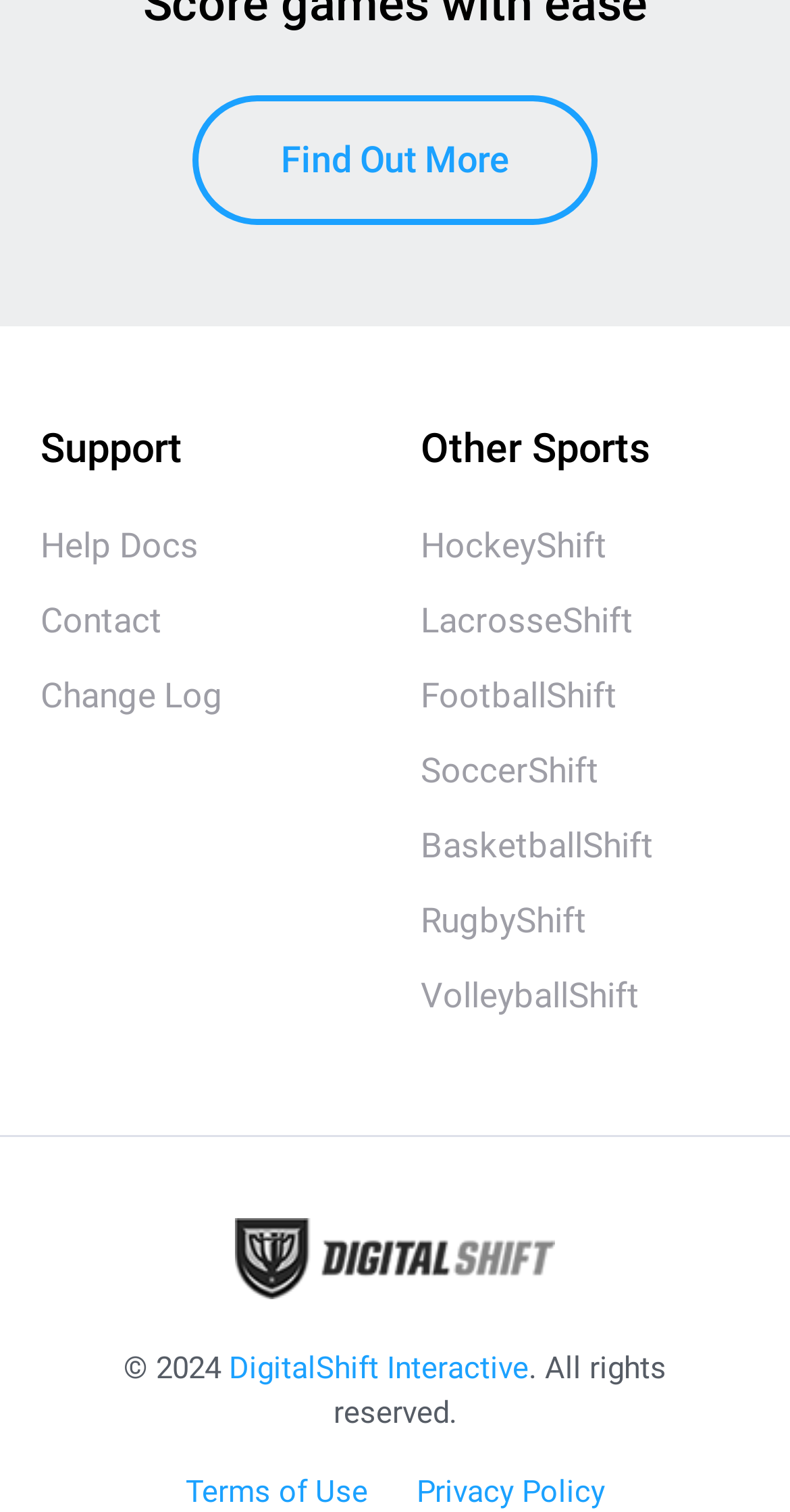Determine the bounding box coordinates for the area that needs to be clicked to fulfill this task: "Contact us". The coordinates must be given as four float numbers between 0 and 1, i.e., [left, top, right, bottom].

[0.051, 0.386, 0.205, 0.435]